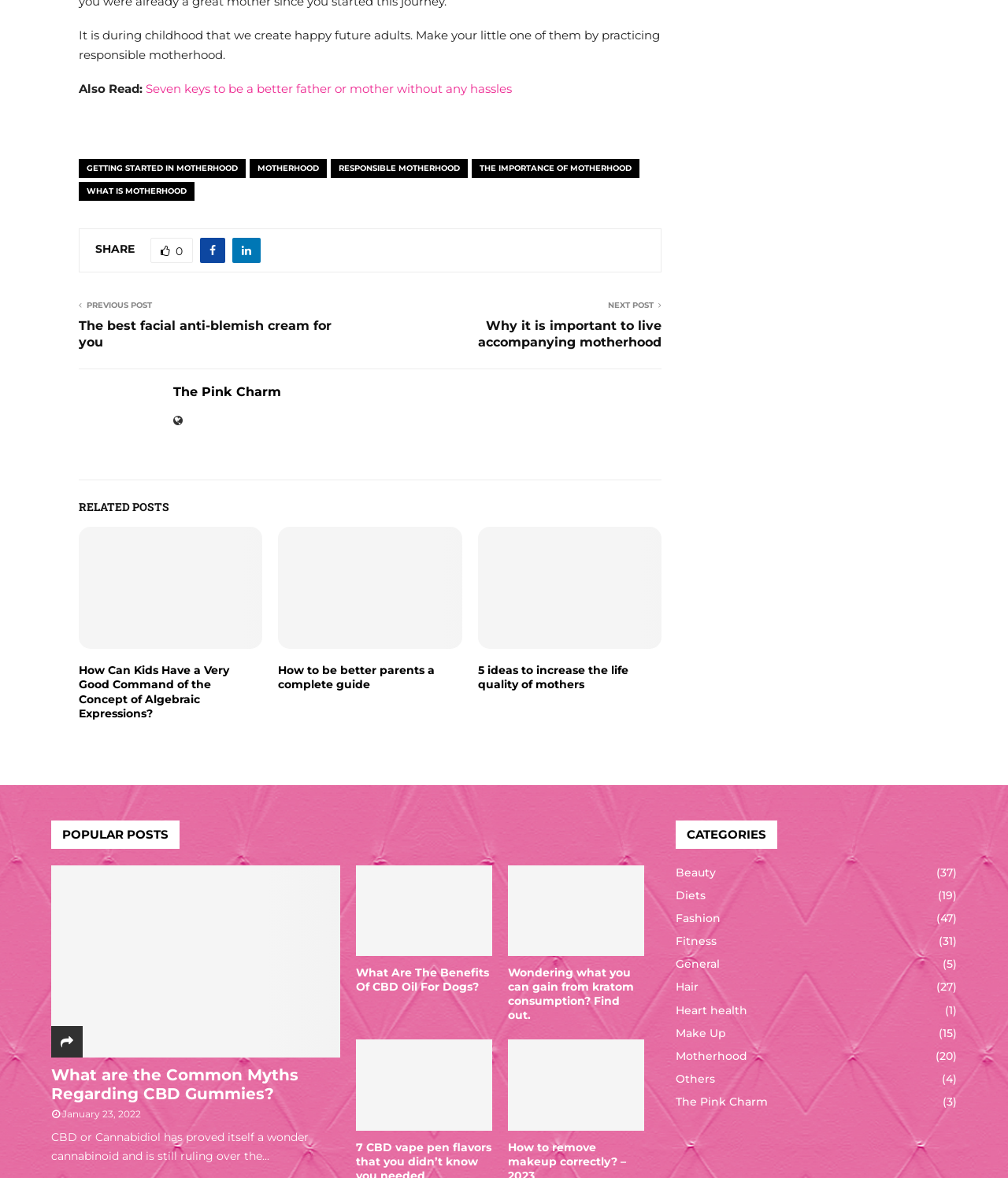Select the bounding box coordinates of the element I need to click to carry out the following instruction: "Read the article about the best facial anti-blemish cream".

[0.078, 0.27, 0.329, 0.297]